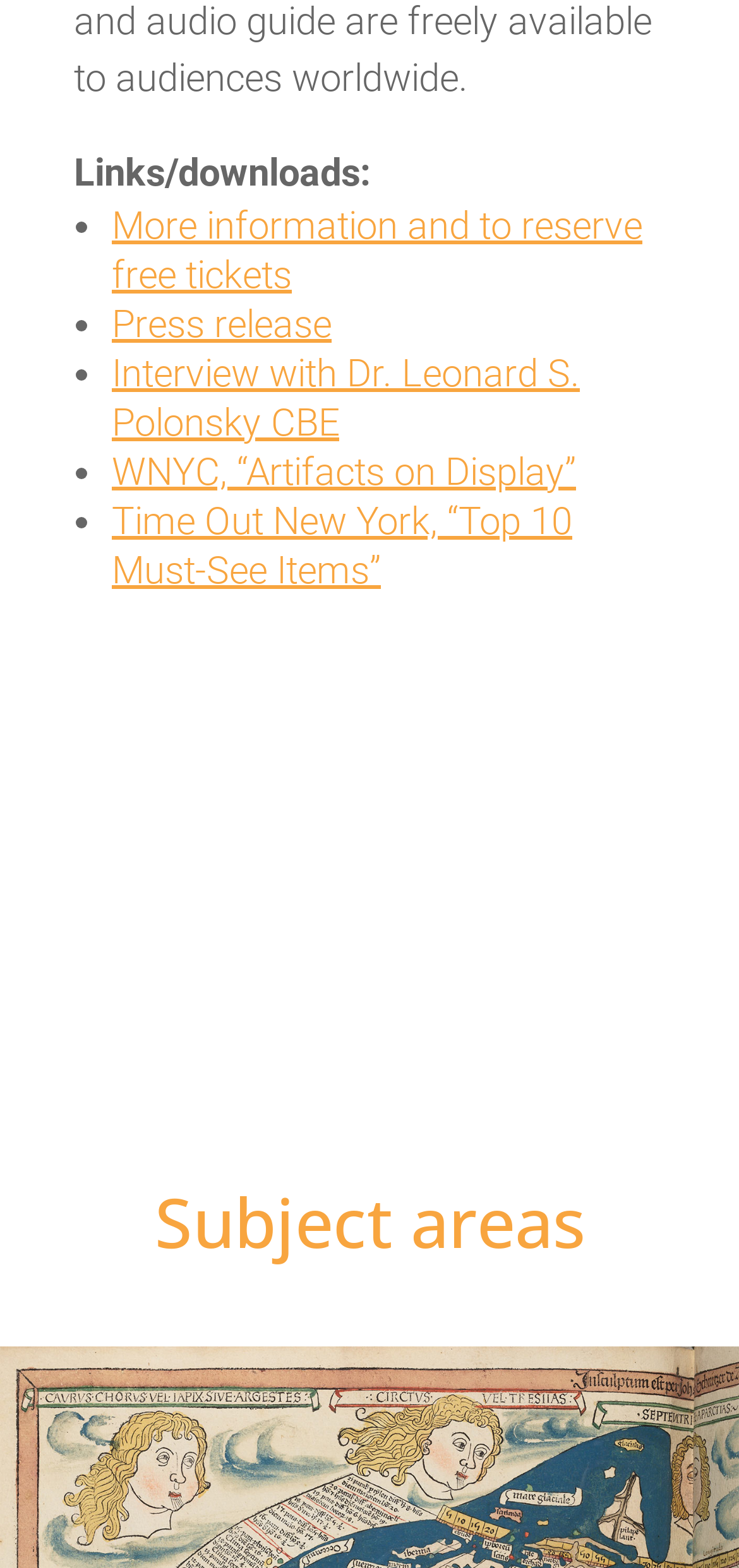Identify the bounding box for the UI element described as: "The Miller Channel". The coordinates should be four float numbers between 0 and 1, i.e., [left, top, right, bottom].

None